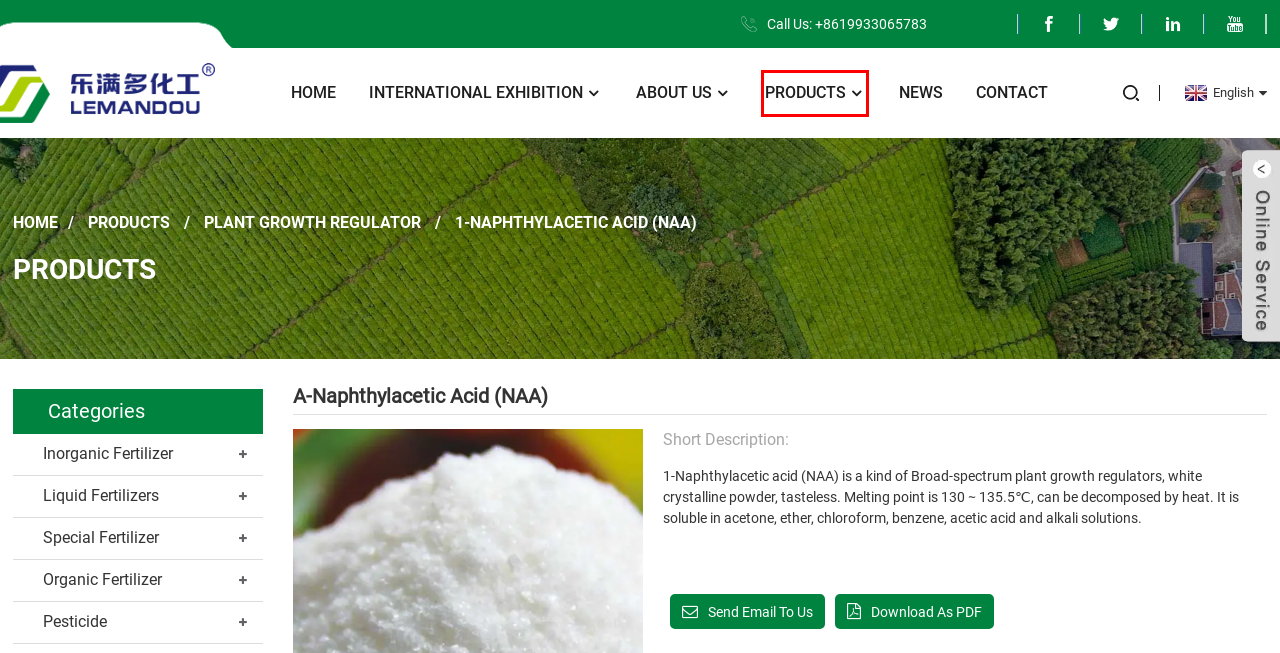You are given a screenshot of a webpage with a red rectangle bounding box around an element. Choose the best webpage description that matches the page after clicking the element in the bounding box. Here are the candidates:
A. Inorganic fertilizer Factory, Suppliers - China Inorganic fertilizer Manufacturers
B. Products Factory, Suppliers - China Products Manufacturers
C. 1-Naphthylacetic Acid (NAA) Factory, Suppliers - China 1-Naphthylacetic Acid (NAA) Manufacturers
D. Organic Fertilizer Factory, Suppliers - China Organic Fertilizer Manufacturers
E. Liquid fertilizers Factory, Suppliers - China Liquid fertilizers Manufacturers
F. Pesticide Factory, Suppliers - China Pesticide Manufacturers
G. About Us | Shijiazhuang Lemandou Chemicals Co., Ltd.
H. Contact | Shijiazhuang Lemandou Chemicals Co., Ltd.

B